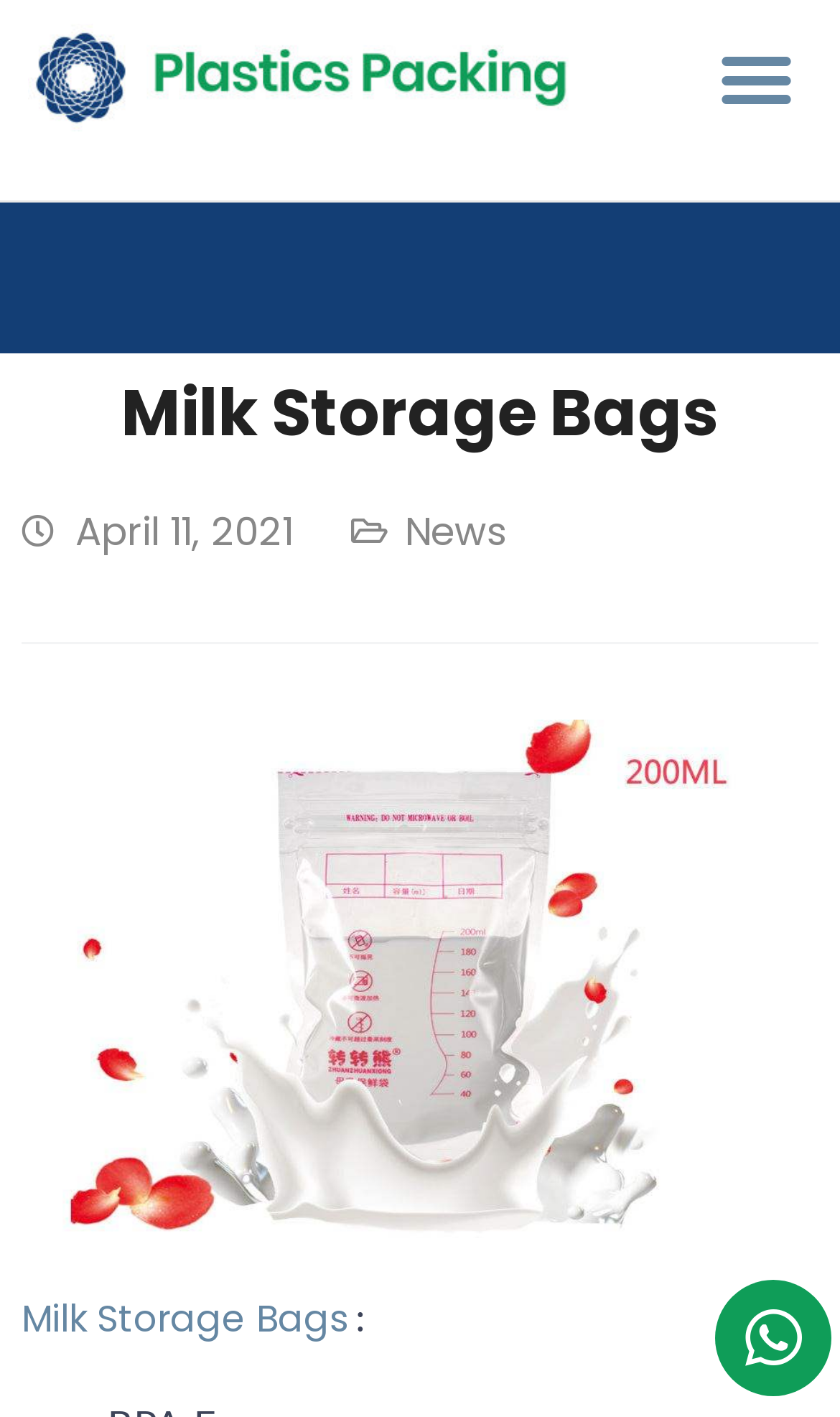Locate the bounding box coordinates of the UI element described by: "Menu". Provide the coordinates as four float numbers between 0 and 1, formatted as [left, top, right, bottom].

[0.833, 0.015, 0.967, 0.095]